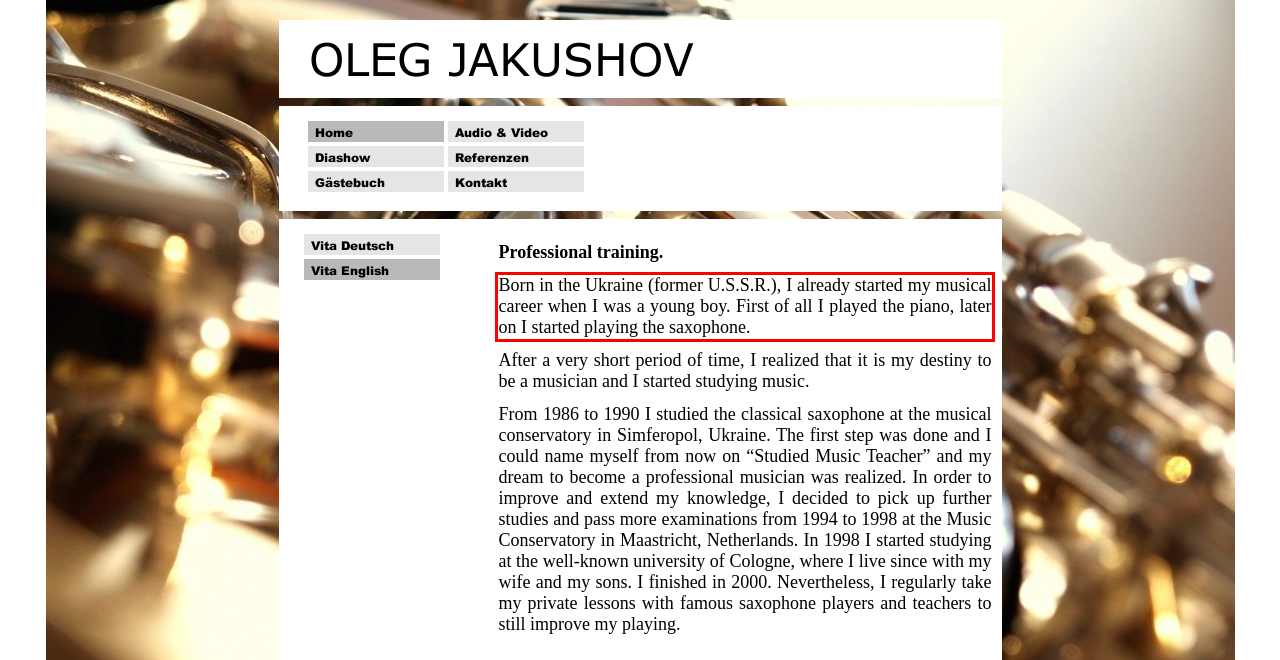Analyze the screenshot of the webpage that features a red bounding box and recognize the text content enclosed within this red bounding box.

Born in the Ukraine (former U.S.S.R.), I already started my musical career when I was a young boy. First of all I played the piano, later on I started playing the saxophone.